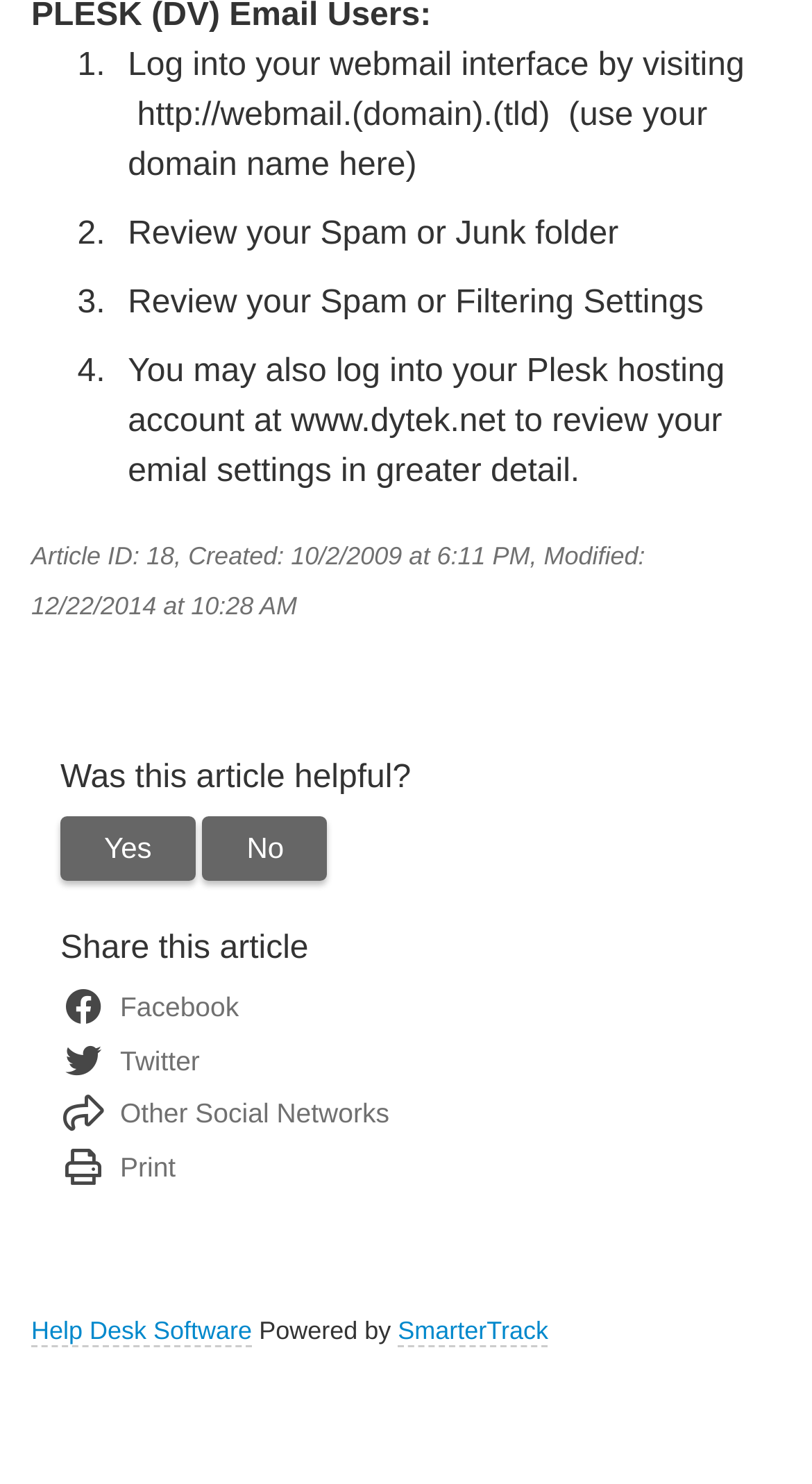Select the bounding box coordinates of the element I need to click to carry out the following instruction: "Click on 'Yes' to rate the article helpful".

[0.074, 0.55, 0.241, 0.593]